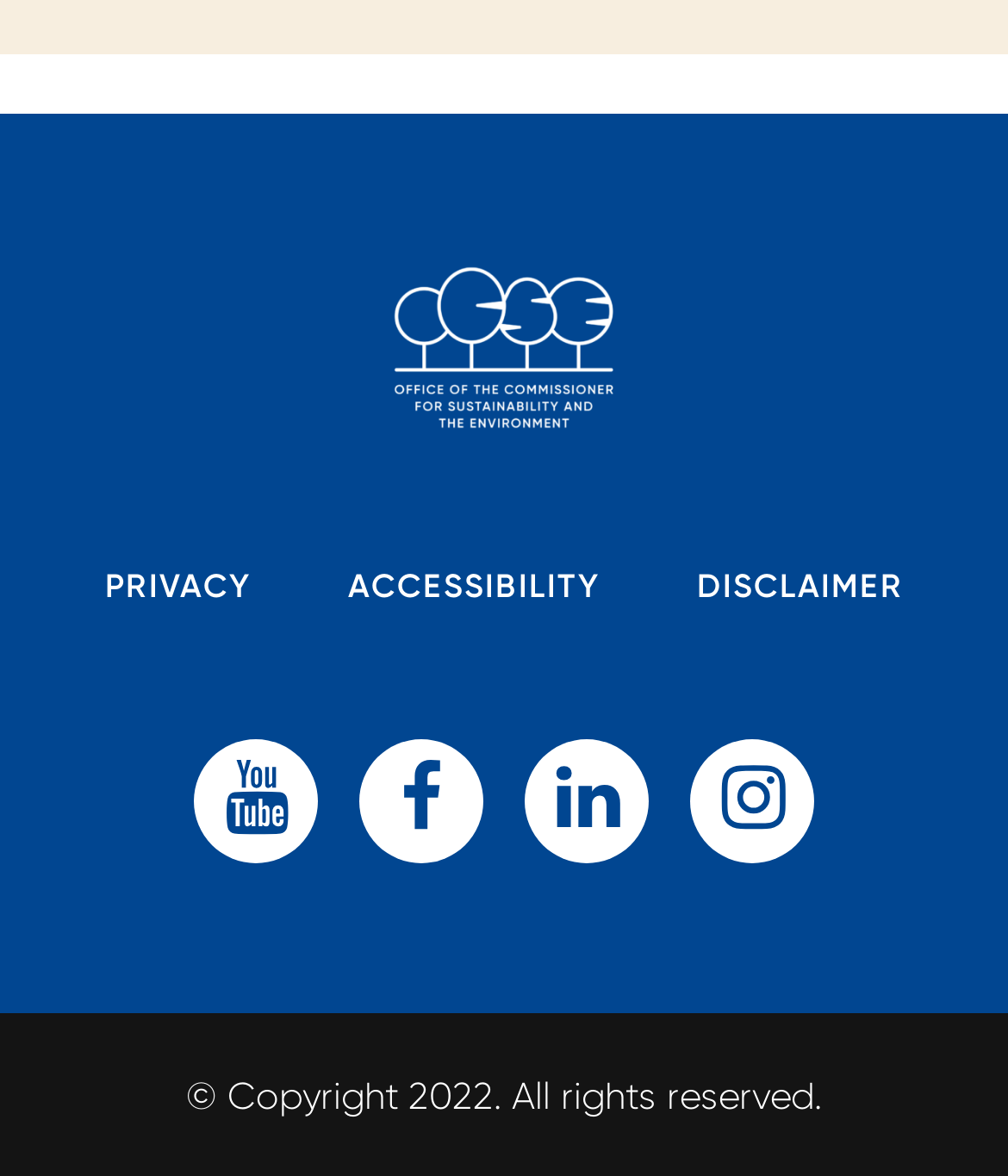What is the logo of OCSE?
Please provide a comprehensive answer based on the information in the image.

The logo of OCSE is an image of trees with a title, which can be found at the top left of the webpage, inside a link element with the text 'OCSE_Logo_Stacked_WHT'.